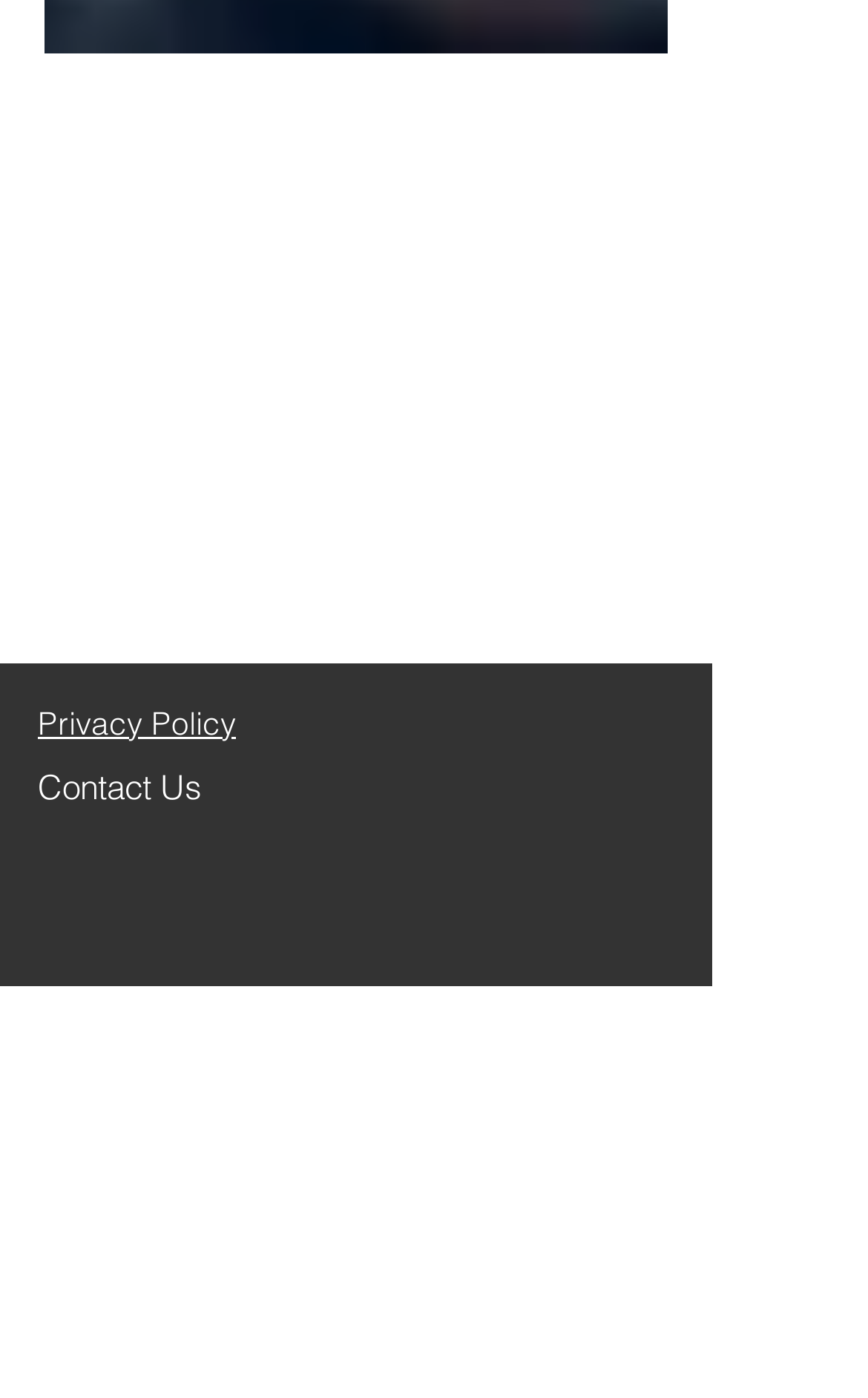Find the bounding box coordinates of the element I should click to carry out the following instruction: "Contact us".

[0.072, 0.547, 0.174, 0.578]